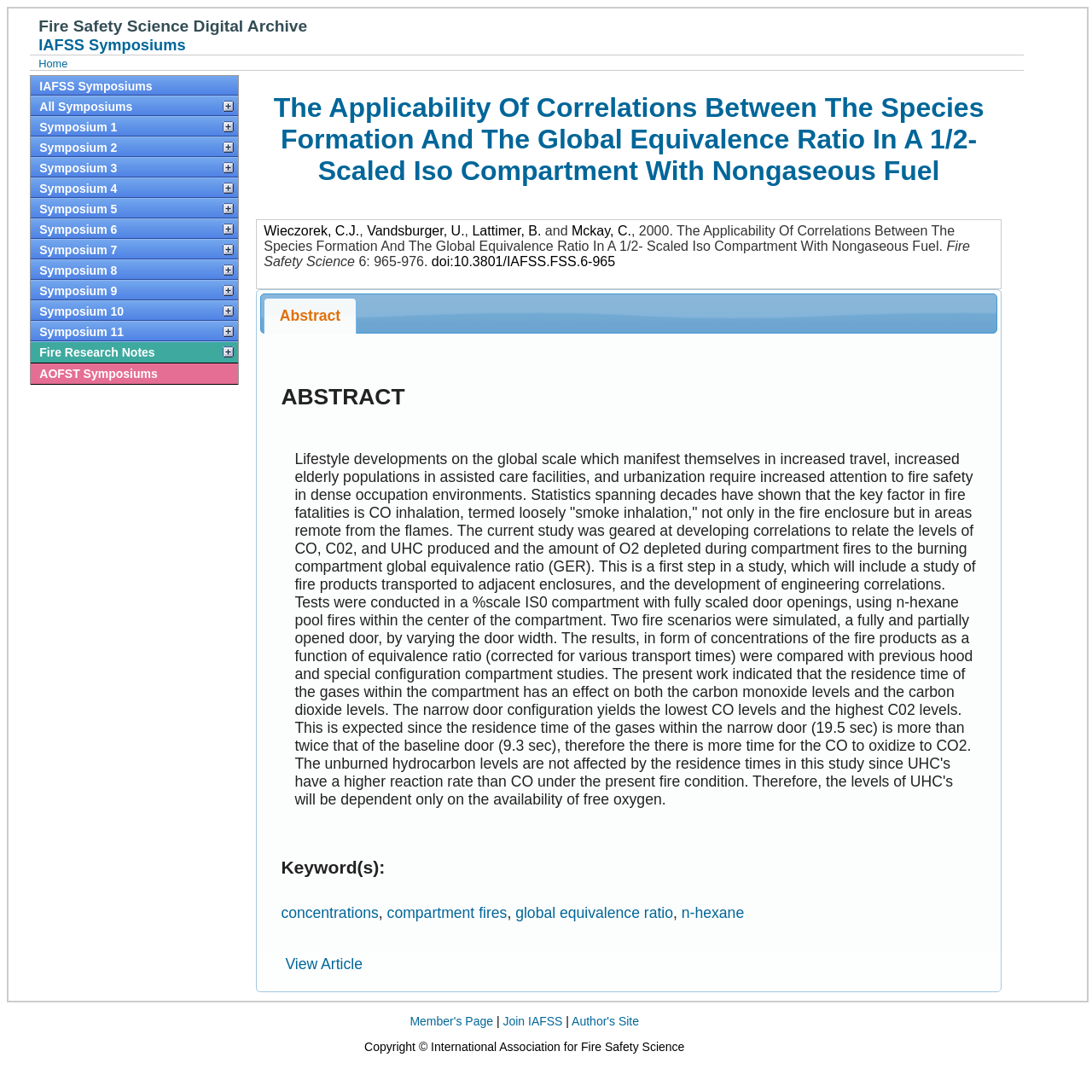Answer the question with a single word or phrase: 
How many symposiums are listed on the webpage?

11